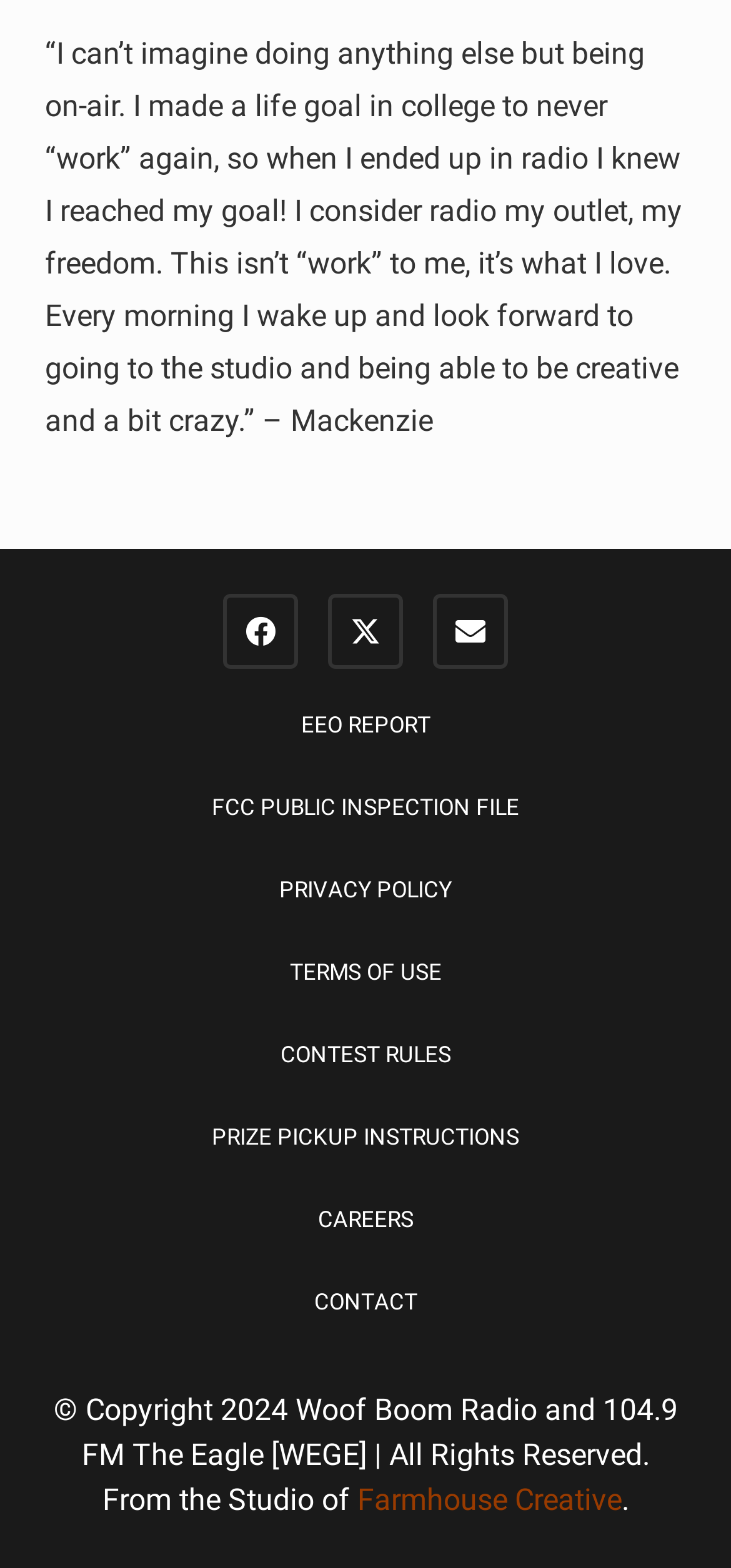Determine the bounding box coordinates for the UI element with the following description: "Contact". The coordinates should be four float numbers between 0 and 1, represented as [left, top, right, bottom].

[0.429, 0.822, 0.571, 0.839]